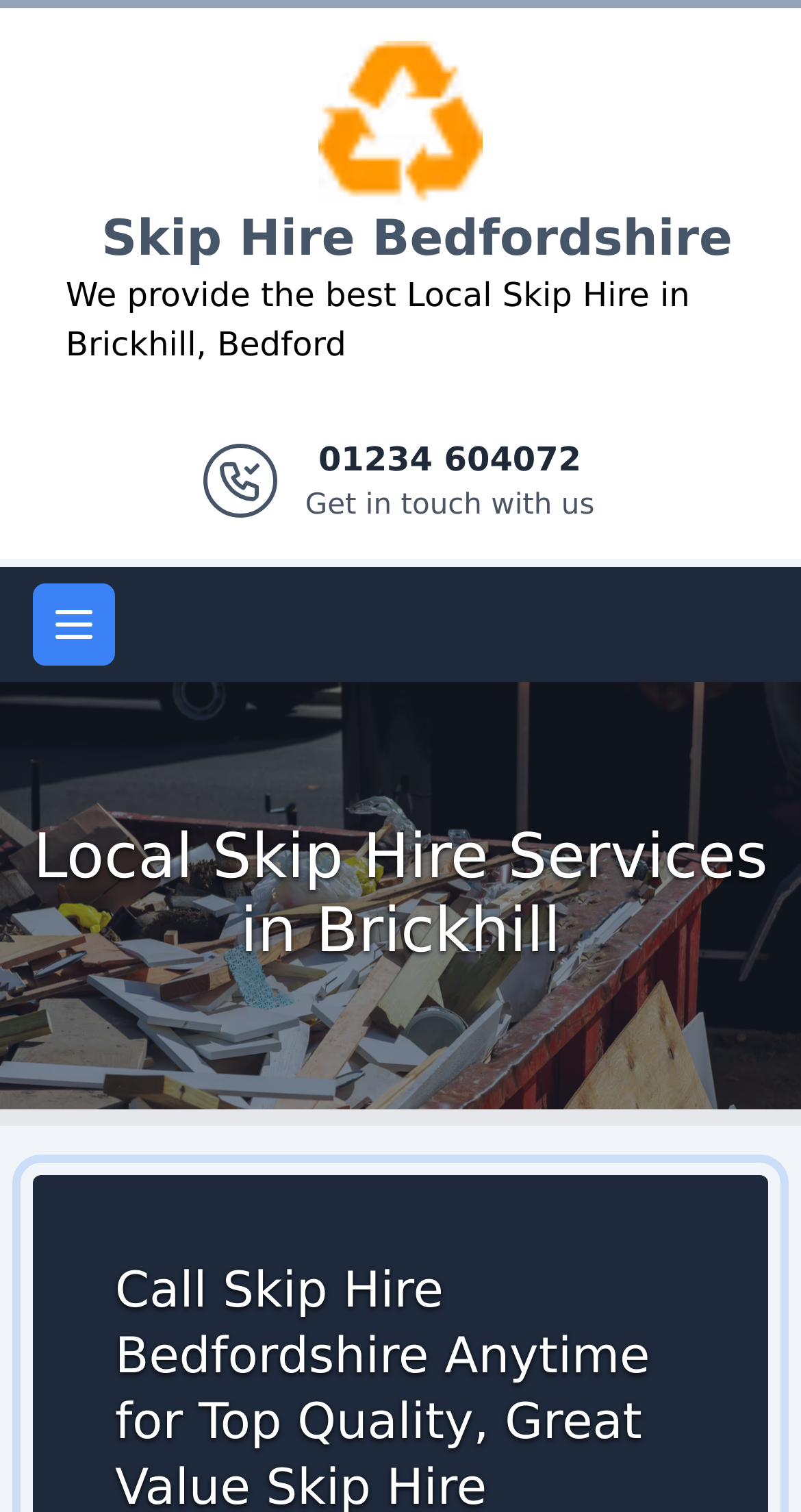What is the topic of the local skip hire services?
Ensure your answer is thorough and detailed.

I found the topic by looking at the heading element with the text 'Local Skip Hire Services in Brickhill' which is located below the site header section.